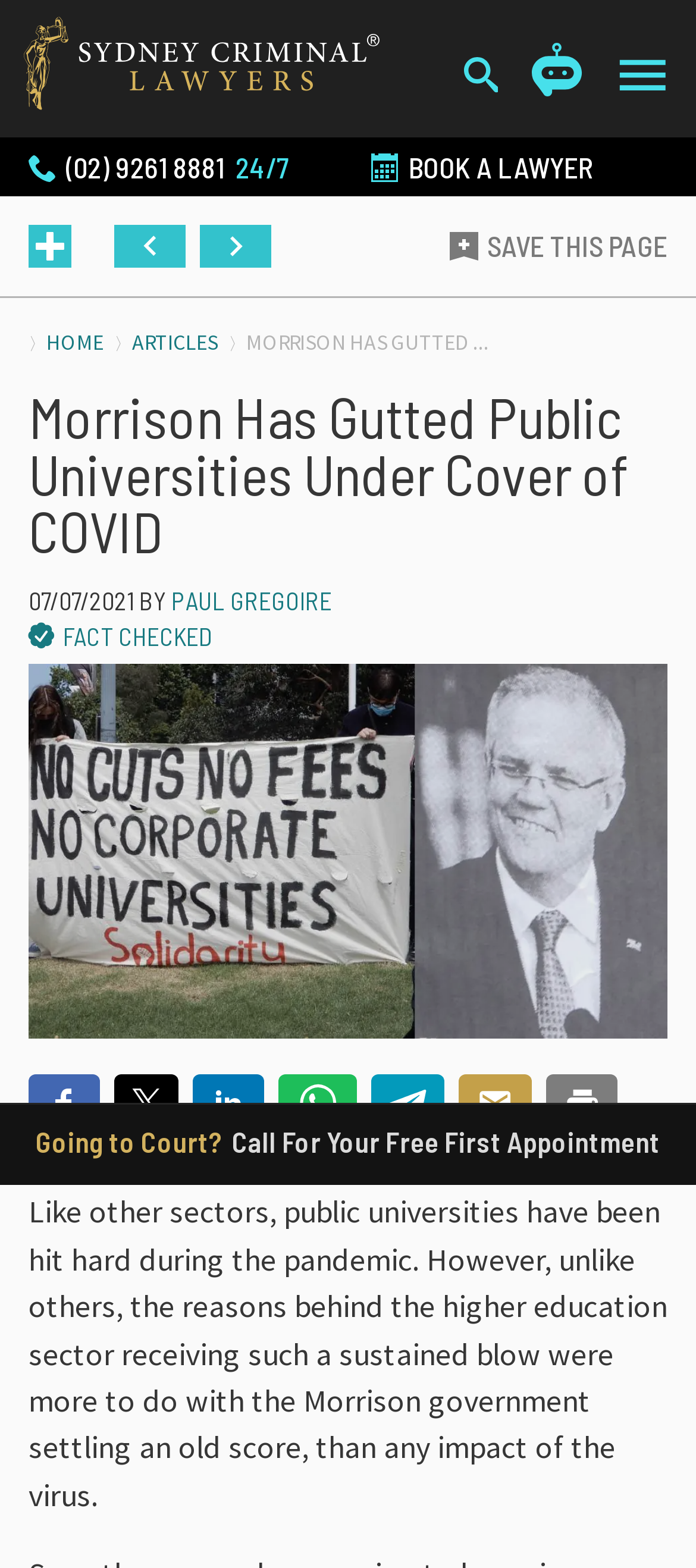Specify the bounding box coordinates of the area to click in order to follow the given instruction: "Submit an online enquiry."

[0.362, 0.765, 0.638, 0.825]